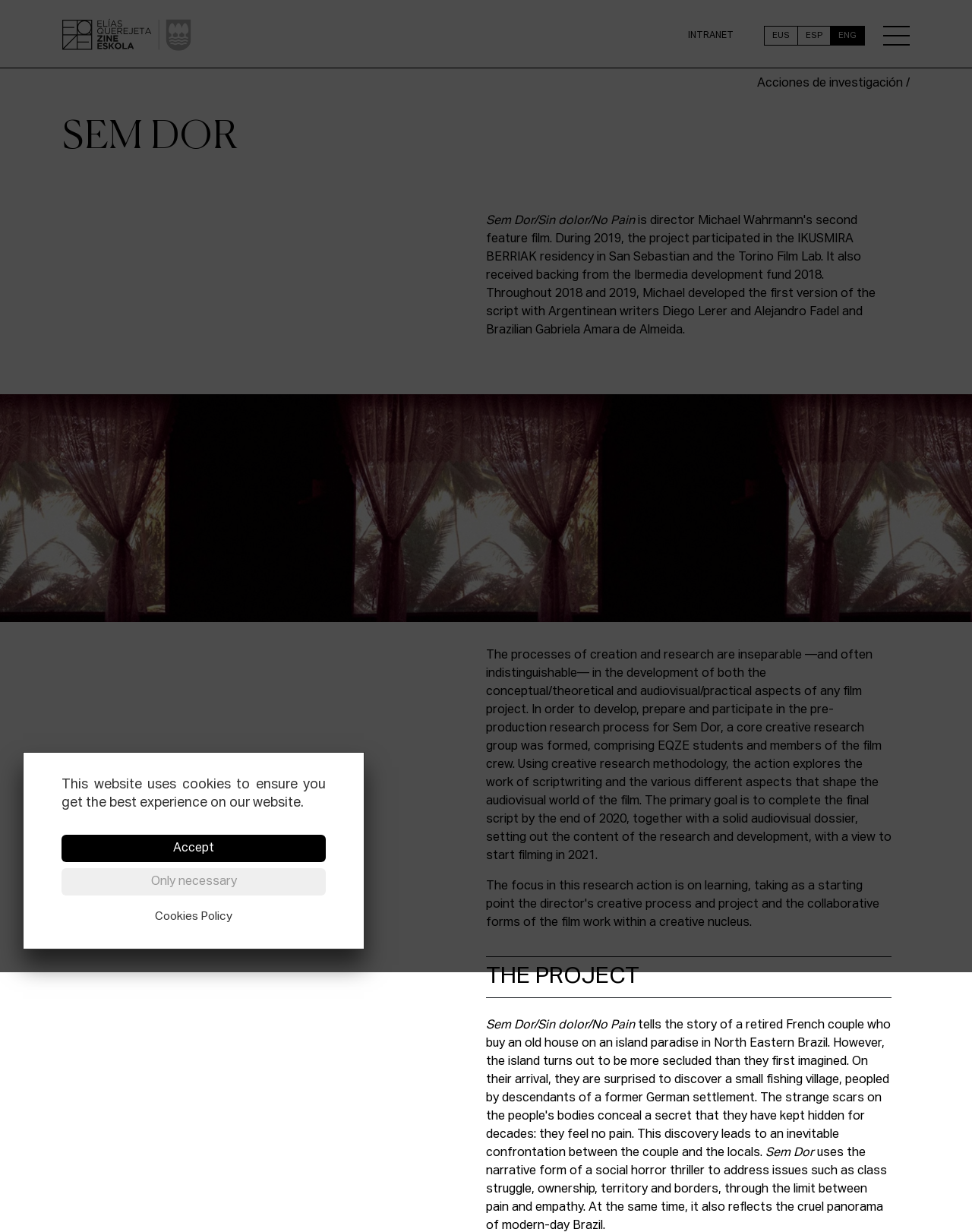Determine the bounding box coordinates for the HTML element mentioned in the following description: "Cookies Policy". The coordinates should be a list of four floats ranging from 0 to 1, represented as [left, top, right, bottom].

[0.063, 0.737, 0.335, 0.752]